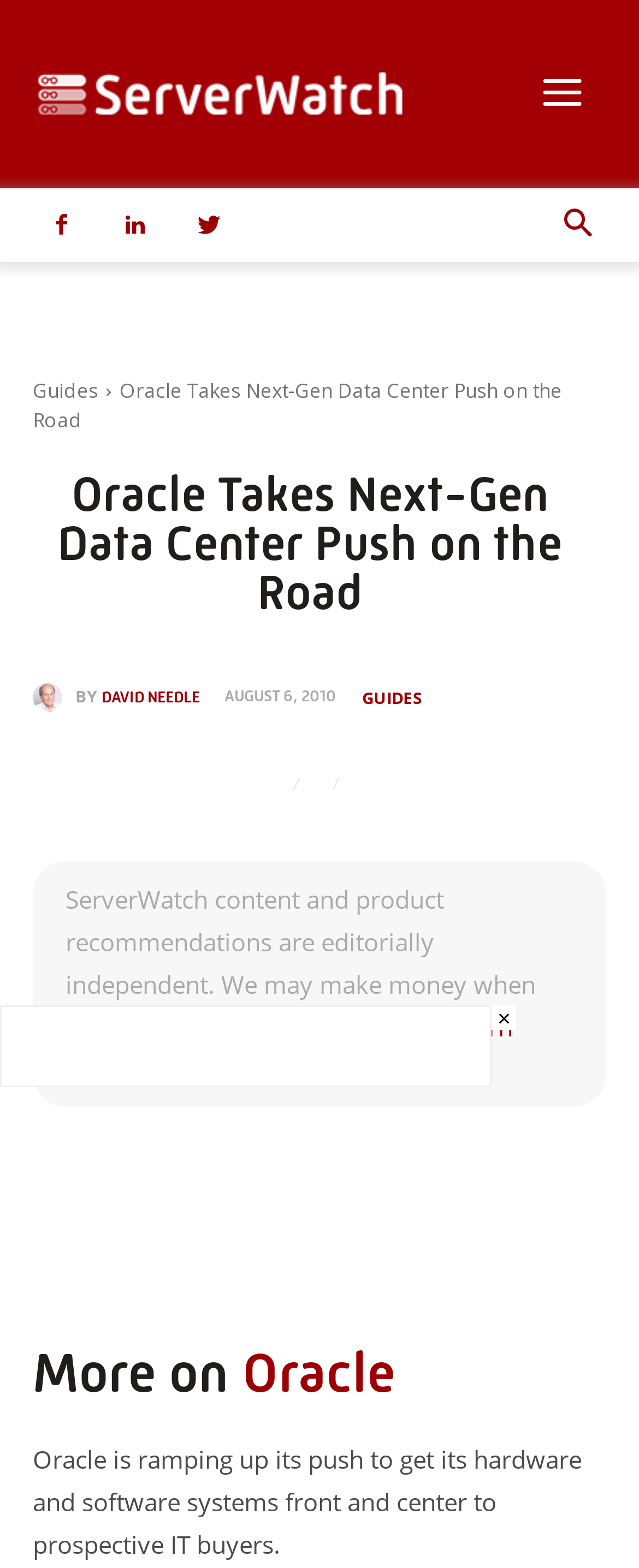How many social media links are there?
Look at the screenshot and give a one-word or phrase answer.

3